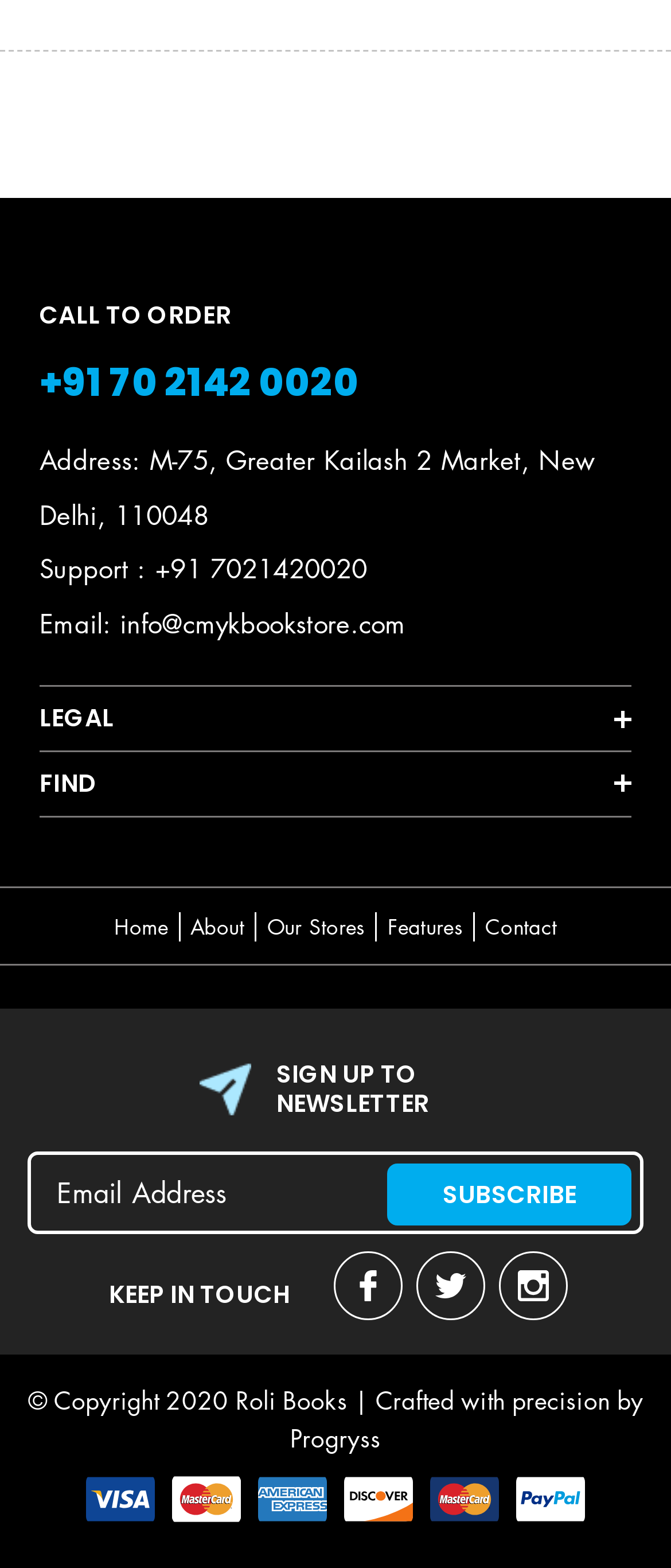Please identify the coordinates of the bounding box for the clickable region that will accomplish this instruction: "View February 2021".

None